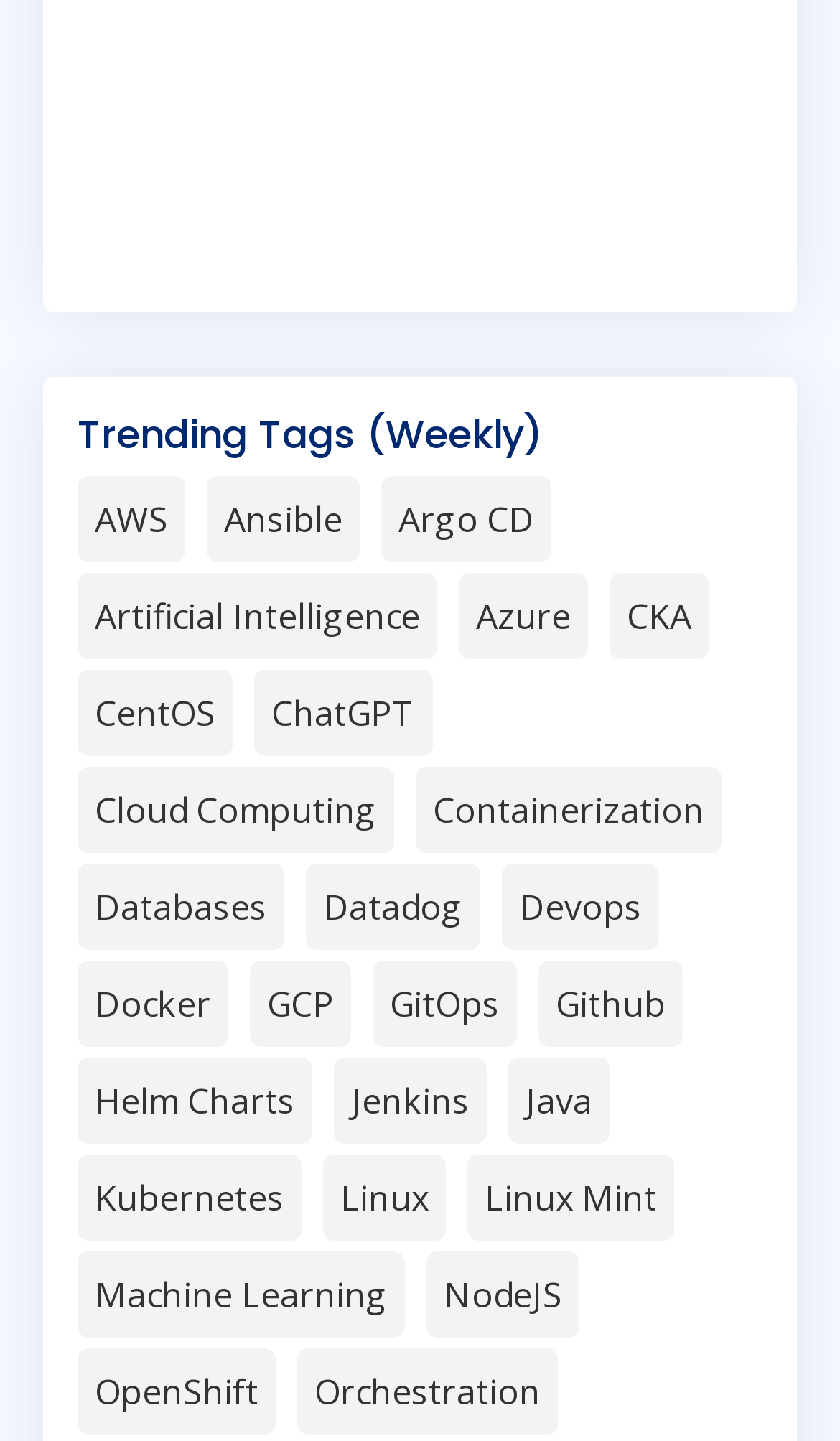Please reply to the following question using a single word or phrase: 
Is there a tag related to databases?

Yes